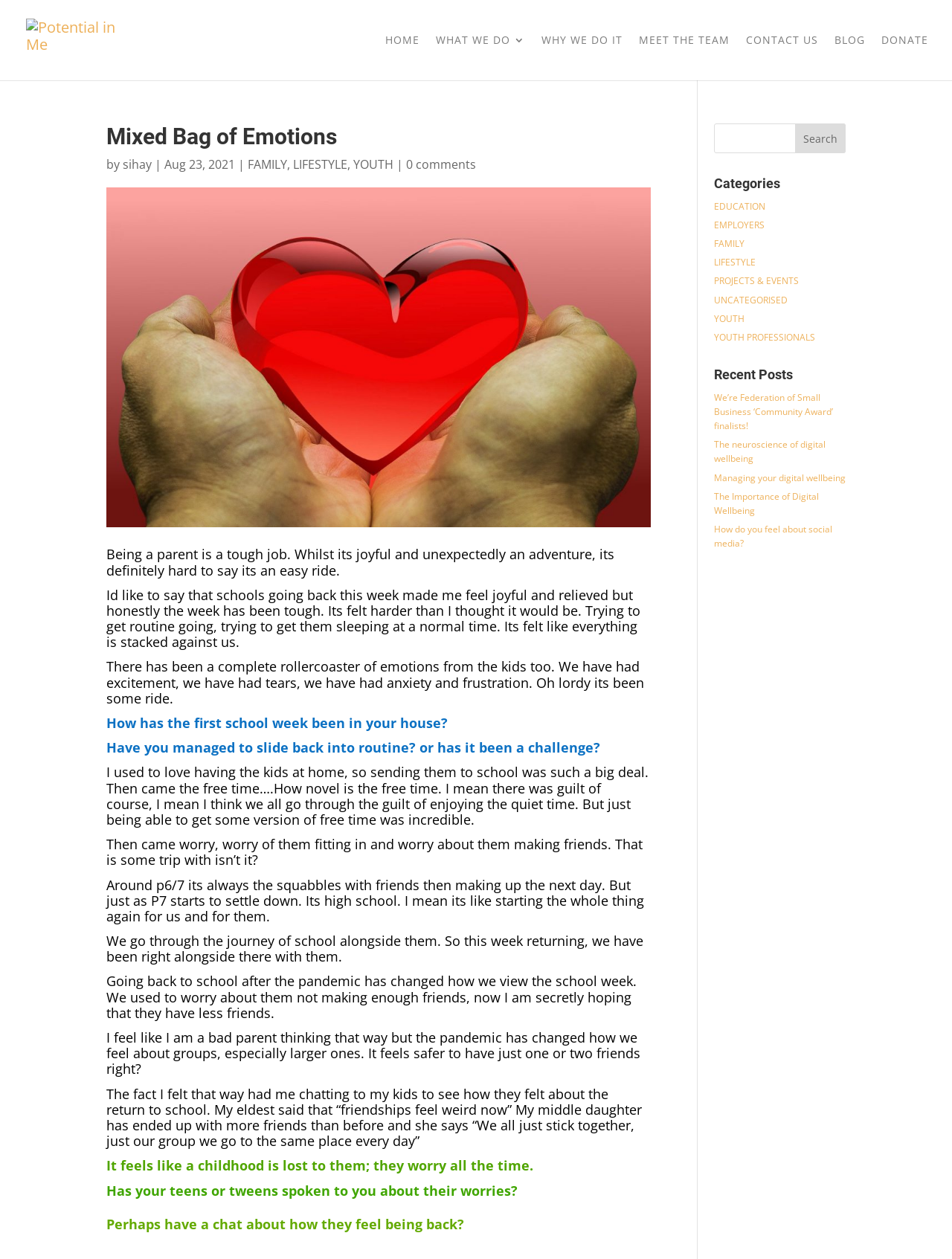Please answer the following question as detailed as possible based on the image: 
Is there a search function on the website?

A search function is available on the website, as indicated by the presence of a search box and a 'Search' button. This suggests that users can search for specific content on the website.